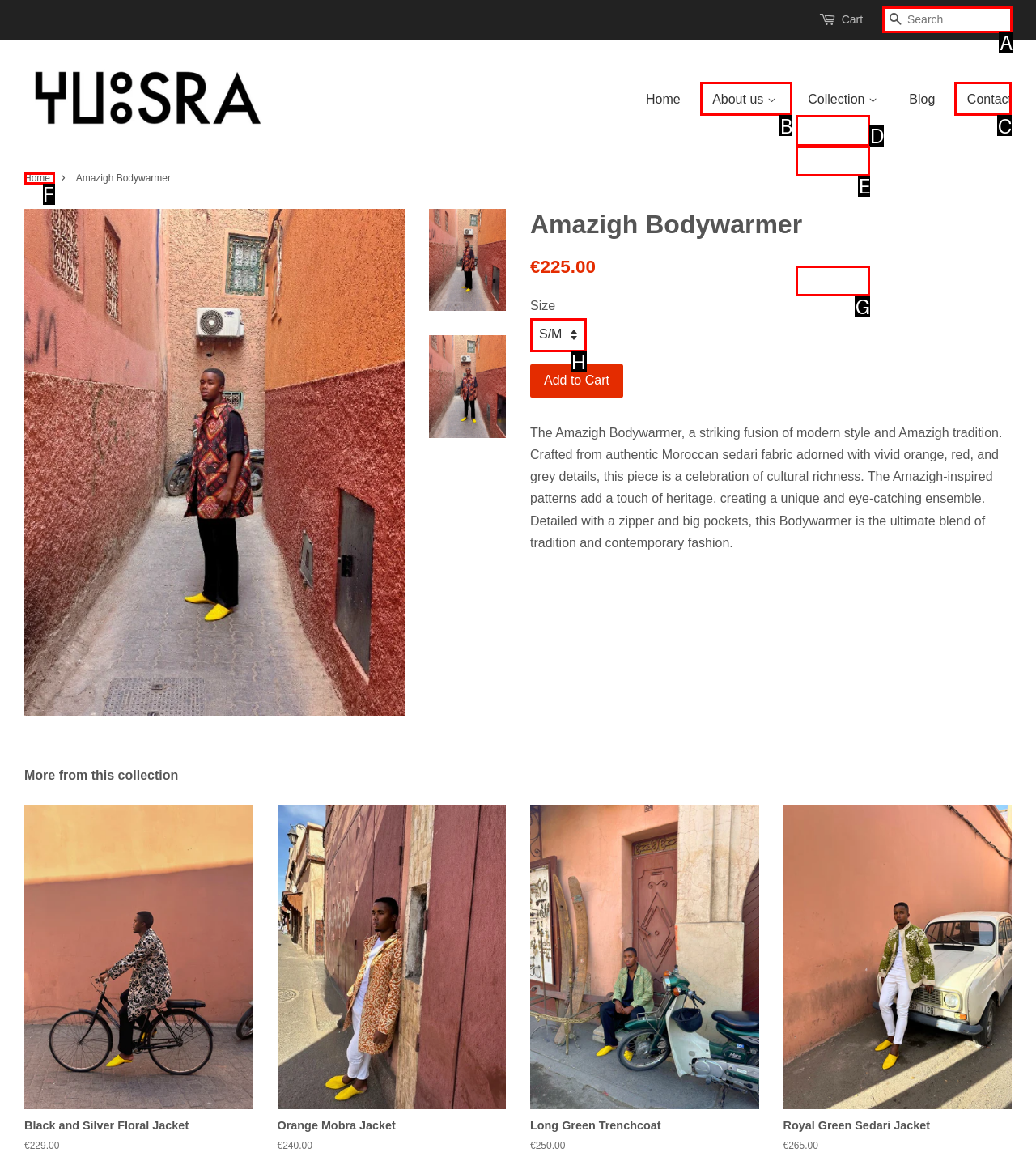Identify the HTML element that should be clicked to accomplish the task: Search for products
Provide the option's letter from the given choices.

A